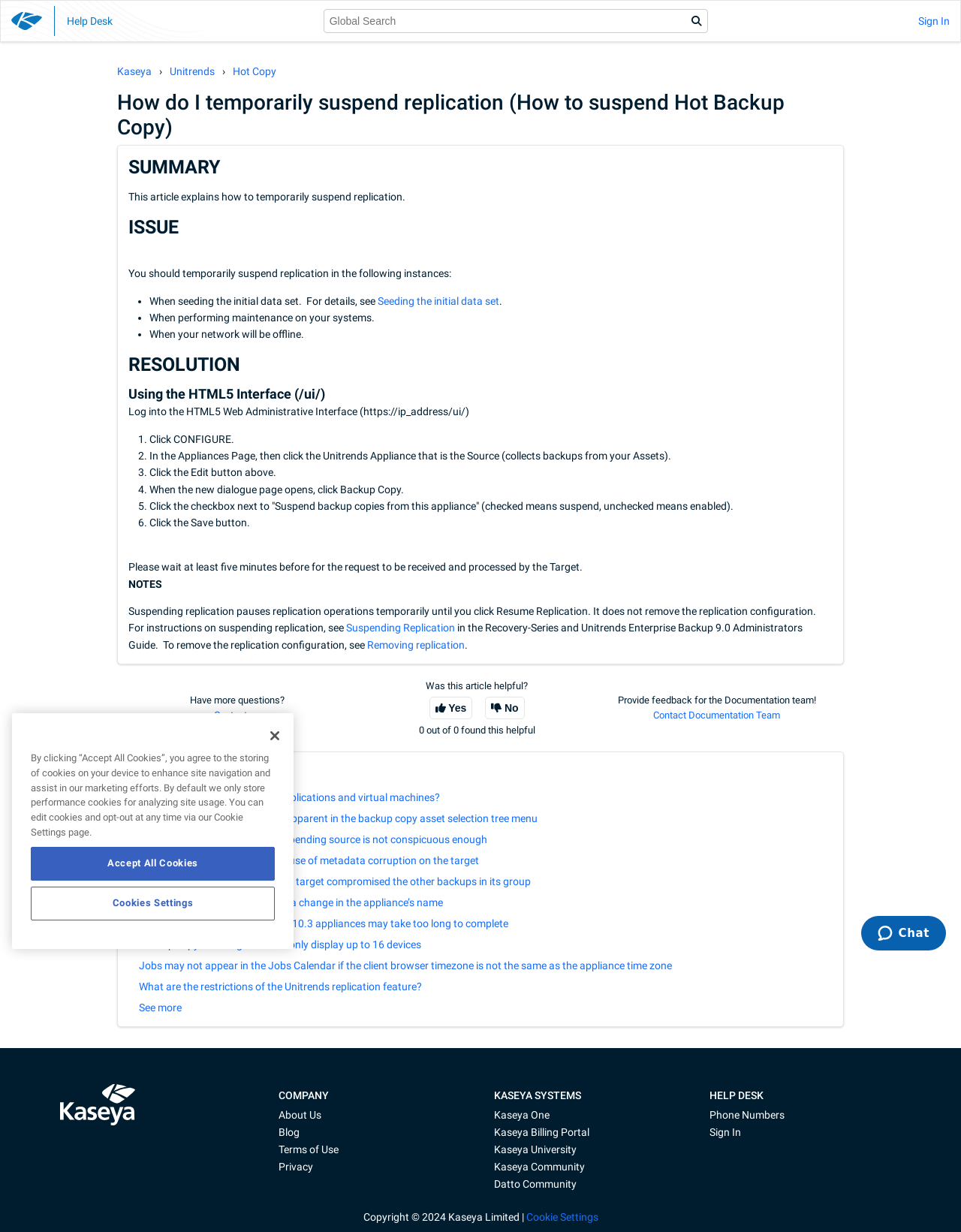Use a single word or phrase to answer the following:
How do you suspend backup copies from an appliance?

Click the checkbox next to 'Suspend backup copies from this appliance'